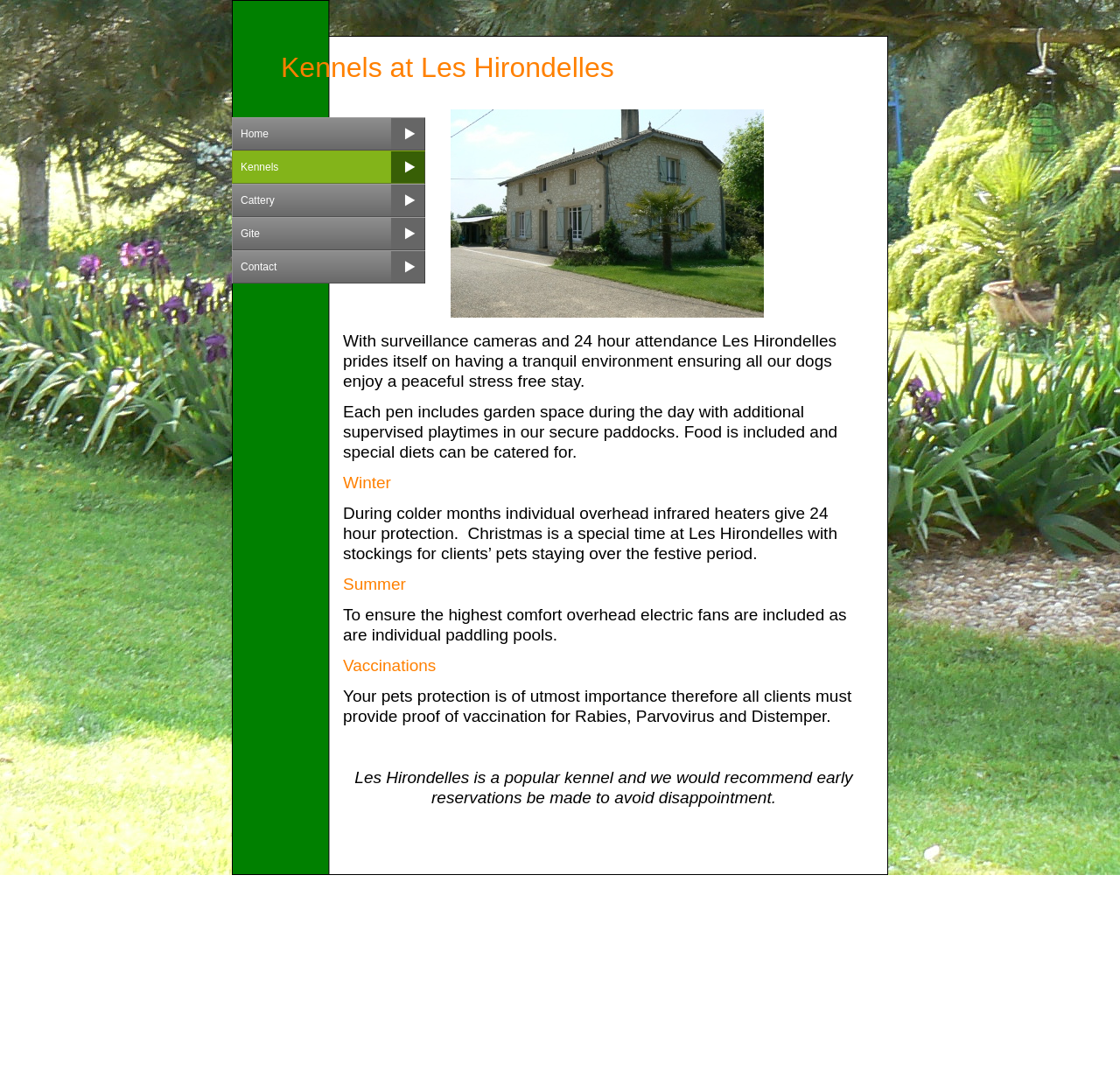Using the information in the image, could you please answer the following question in detail:
What is required from clients for their pets?

The webpage states that clients must provide proof of vaccination for Rabies, Parvovirus, and Distemper to ensure the utmost protection of their pets.